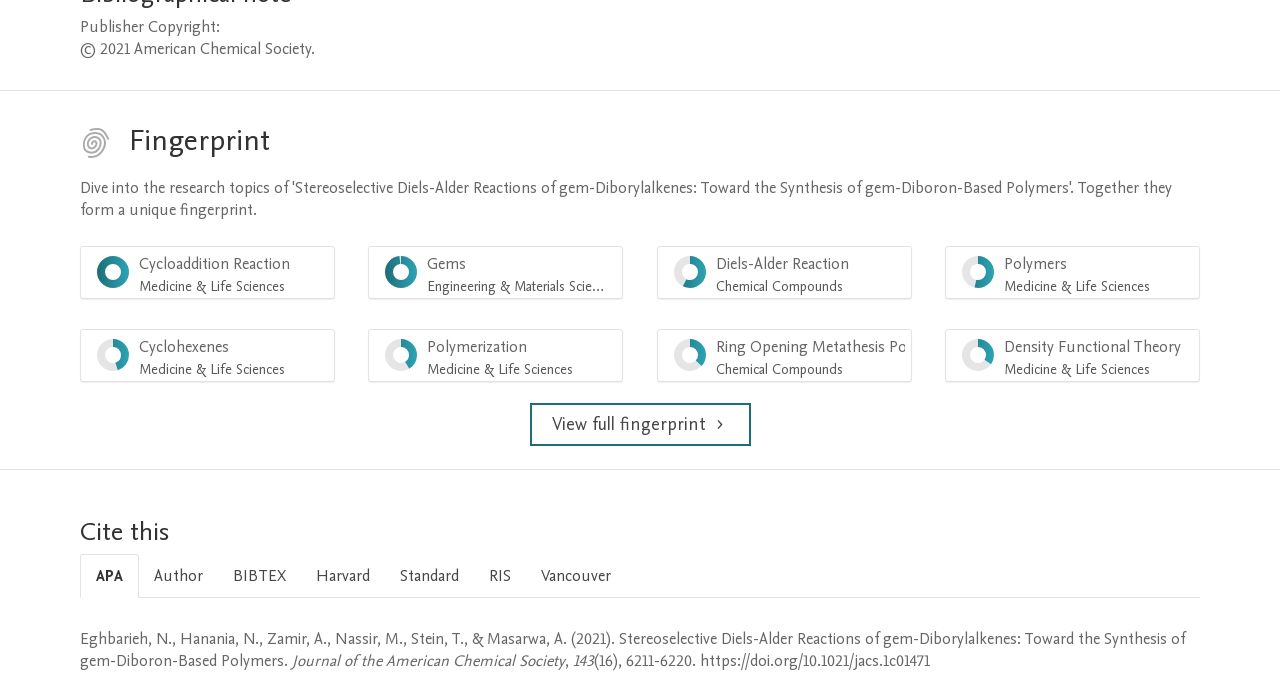Identify the bounding box coordinates of the region that should be clicked to execute the following instruction: "Cite this in Harvard style".

[0.235, 0.796, 0.301, 0.856]